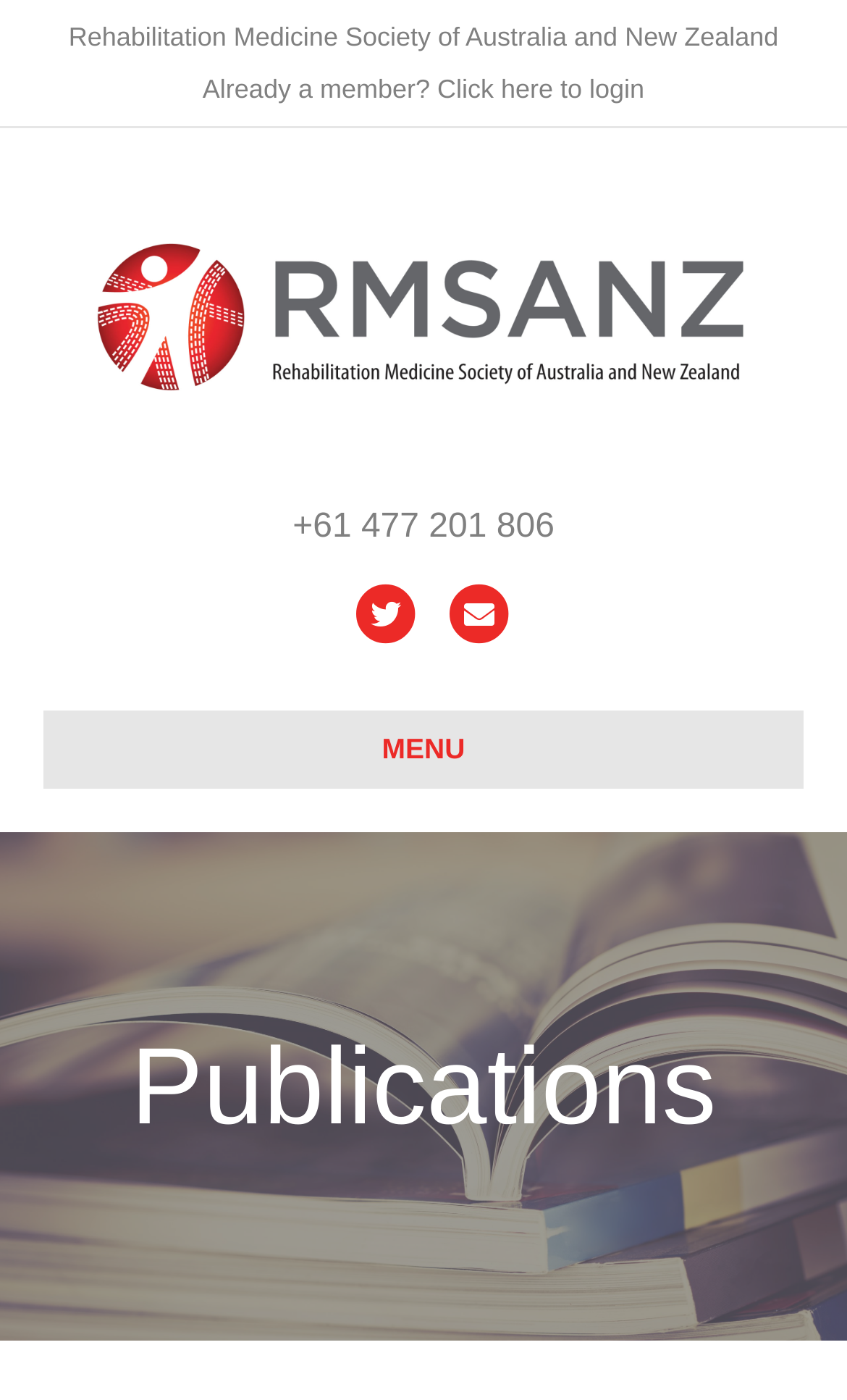Explain in detail what is displayed on the webpage.

The webpage is titled "Publications – RMSANZ" and appears to be a part of the Rehabilitation Medicine Society of Australia and New Zealand's website. At the top, there is a header section that contains the society's name in a prominent font. Below this, there is a link to login for existing members. 

To the right of the login link, there is a large image that spans almost the entire width of the page. The image is accompanied by a link, but its purpose is unclear. 

In the top-right corner, there is a section with contact information, including a phone number and links to the society's Twitter and Email accounts. 

Below the contact information, there is a navigation menu labeled "Header Menu" with a button labeled "MENU". When expanded, the menu contains a heading titled "Publications", which suggests that this webpage is dedicated to showcasing publications related to rehabilitation medicine.